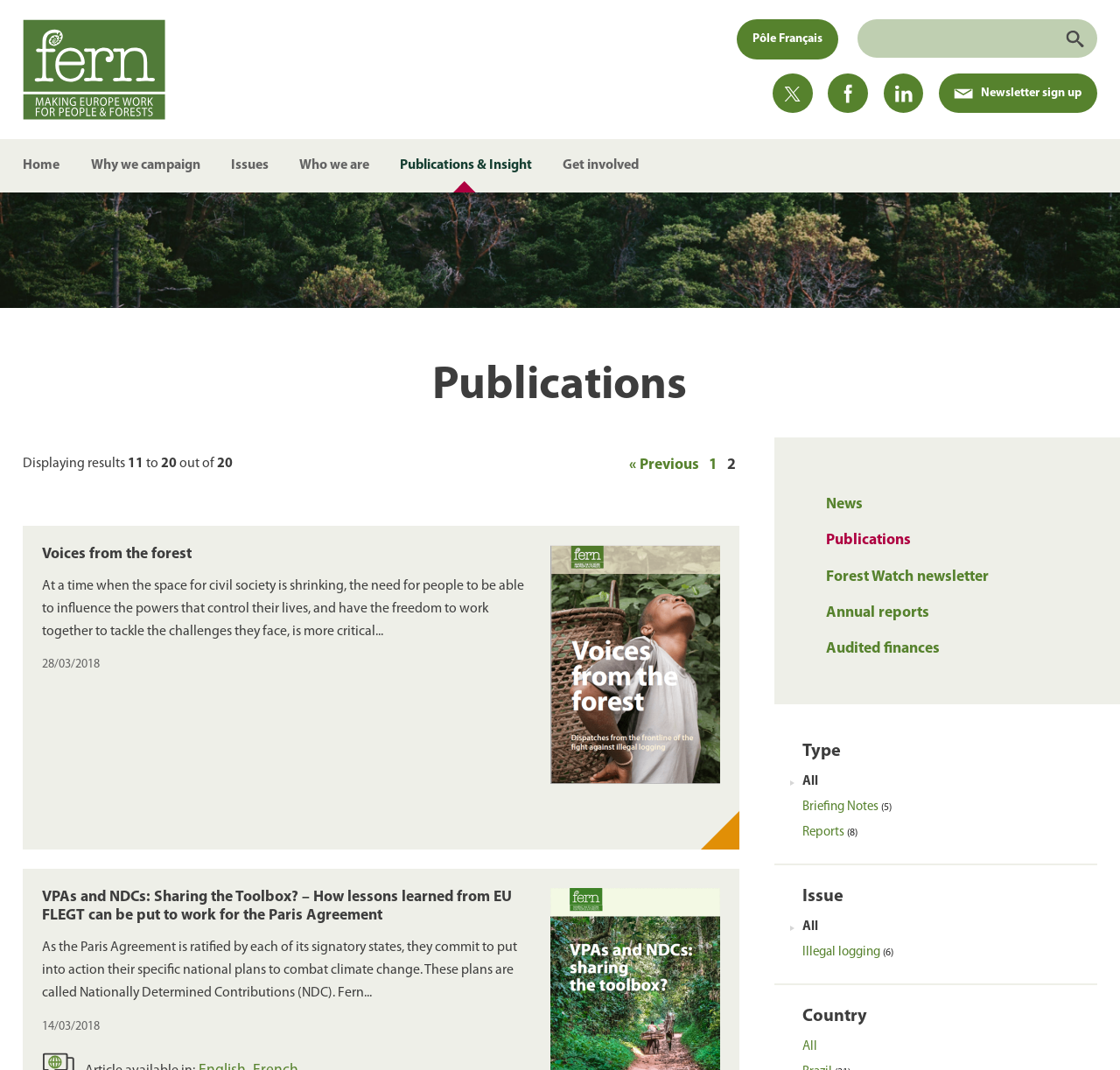Can you provide the bounding box coordinates for the element that should be clicked to implement the instruction: "Switch to dark mode"?

None